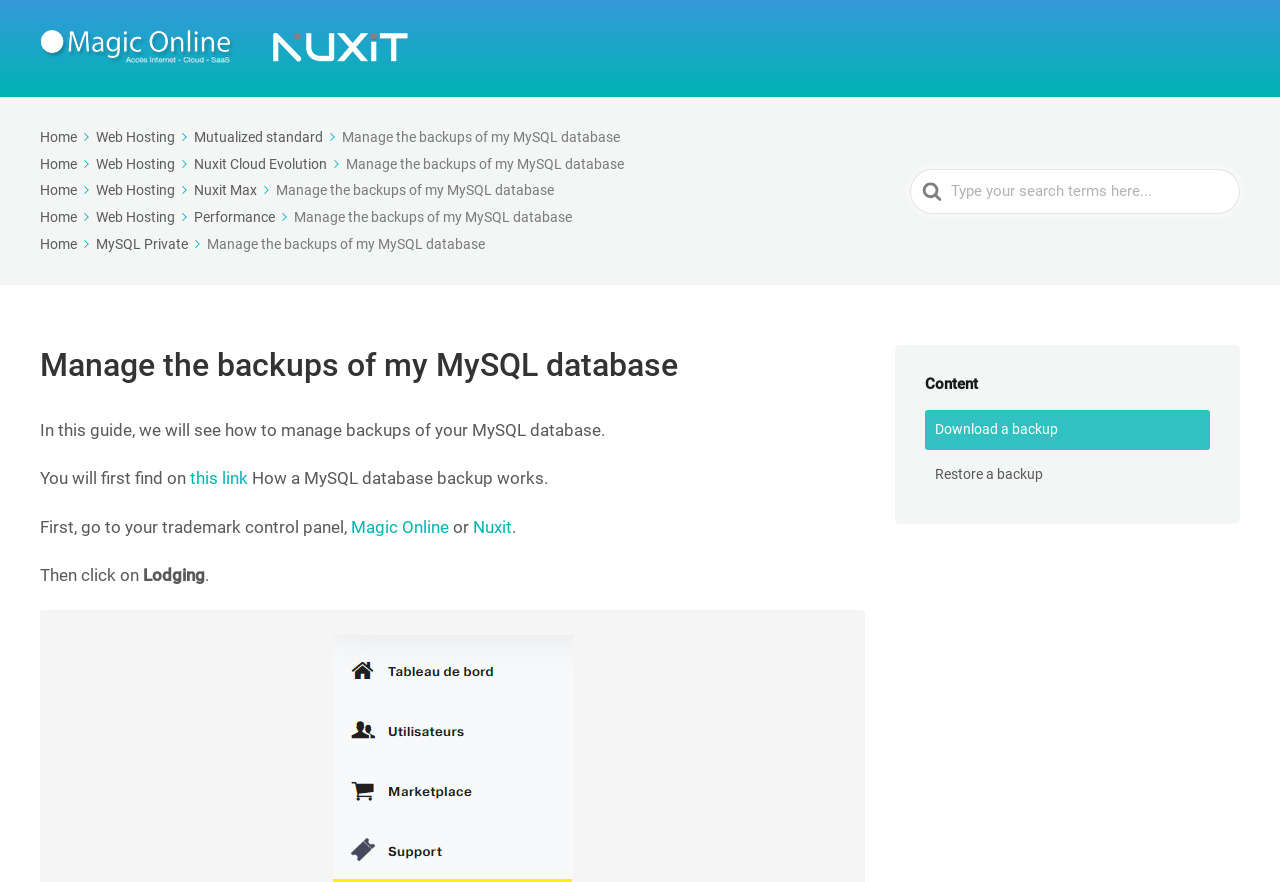Create an in-depth description of the webpage, covering main sections.

The webpage is about managing MySQL database backups, as indicated by the title "Managing MySQL database backups - Magic Online Support". 

At the top left corner, there is a logo of "Magic Online Support" with a link to the homepage. Below the logo, there is a navigation menu with links to "Home", "Web Hosting", "Mutualized standard", and other options. Each link has an accompanying image.

On the right side of the navigation menu, there is a search bar with a label "Search For" and a search icon. 

The main content of the webpage is divided into two sections. The left section has a heading "Manage the backups of my MySQL database" and provides a step-by-step guide on how to manage MySQL database backups. The guide includes links to relevant pages, such as "this link" and "Magic Online" or "Nuxit". 

The right section has a heading "Content" and lists two options: "Download a backup" and "Restore a backup", both of which are links. 

There are no images on the page apart from the logo, navigation menu icons, and the search icon.